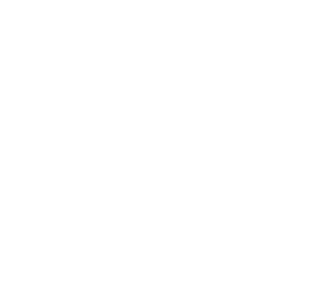What does the logo represent?
Give a detailed and exhaustive answer to the question.

The logo represents a blend of creativity and performance, which is inferred from the caption that describes the logo as embodying an artistic essence and inviting audiences to explore the diverse theatrical experiences offered by Figura.